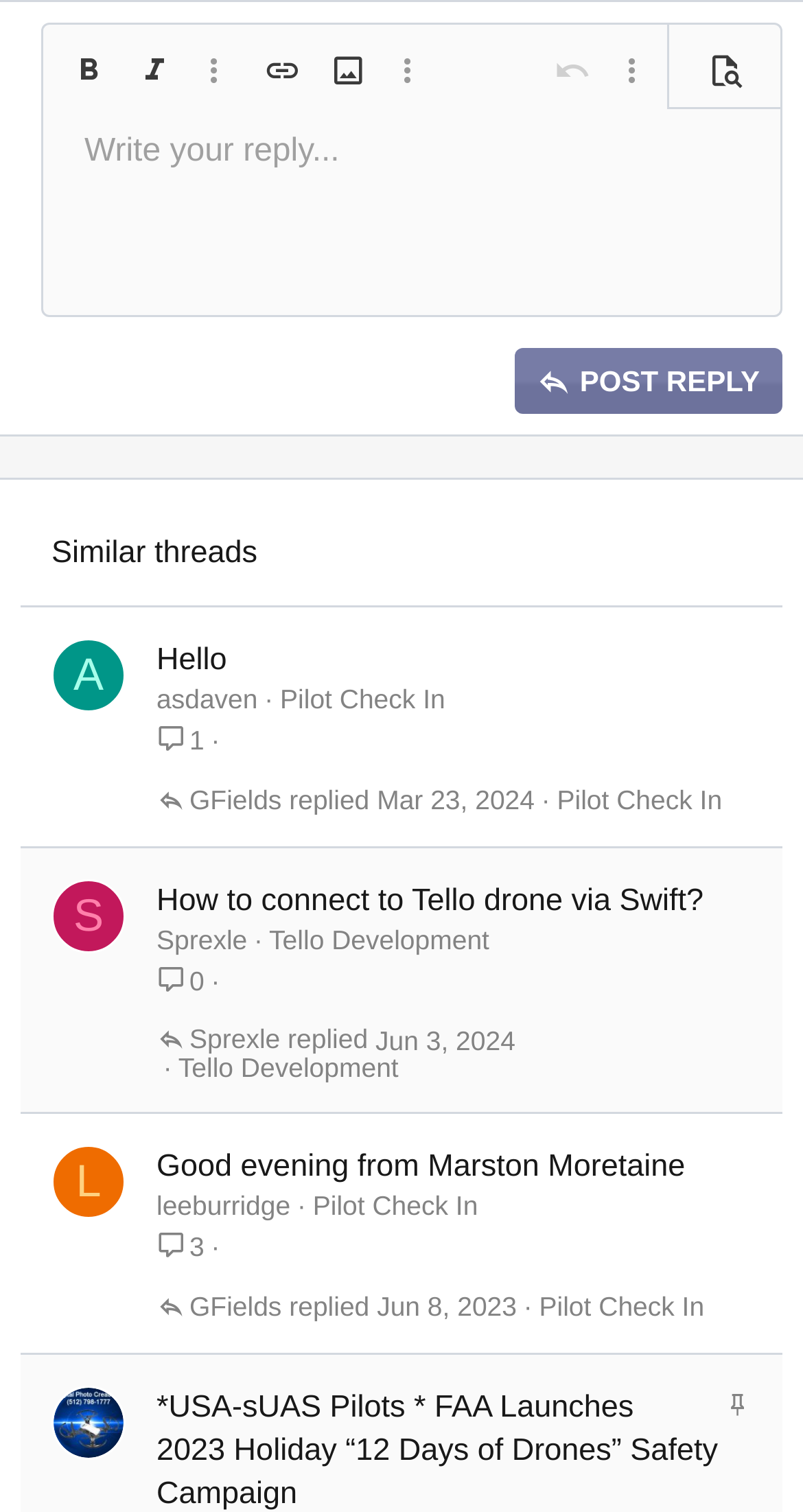Please analyze the image and provide a thorough answer to the question:
What is the title of the first similar thread?

The first similar thread is titled 'asdaven', which is a link that leads to a discussion thread. The title is displayed in a layout table along with other similar threads.